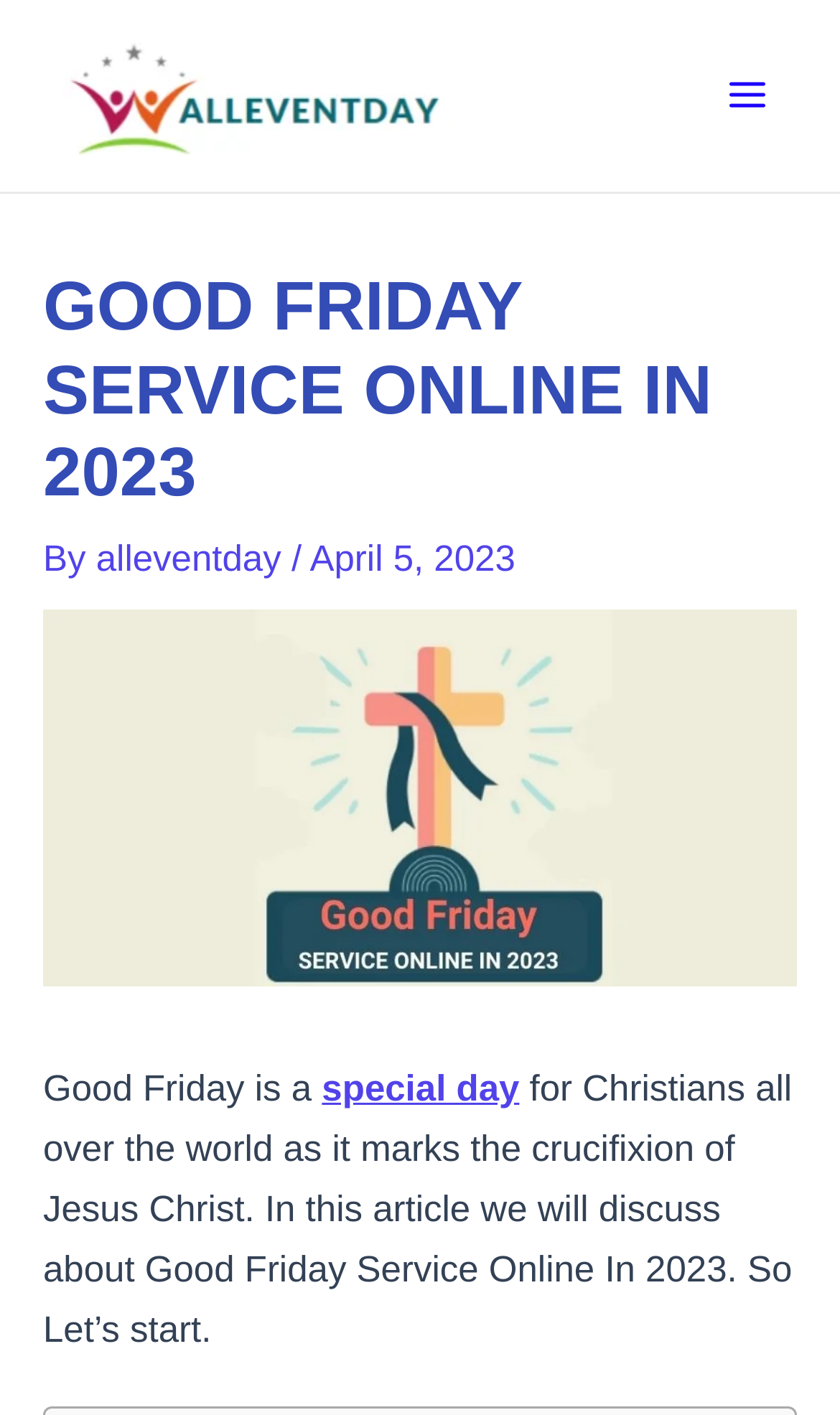Generate a detailed explanation of the webpage's features and information.

The webpage is about Good Friday Service Online in 2023. At the top left, there is a link to "Alleventday" accompanied by an image with the same name. On the top right, there is a button labeled "Main Menu" with an image beside it. 

Below the top section, there is a header area that spans the entire width of the page. It contains a heading that reads "GOOD FRIDAY SERVICE ONLINE IN 2023" followed by the text "By alleventday" and the date "April 5, 2023". 

Below the heading, there is an image that takes up the full width of the page. 

The main content of the page starts with the text "Good Friday is a special day" followed by a link to "special day" and a paragraph of text that explains the significance of Good Friday and introduces the topic of Good Friday Service Online in 2023.